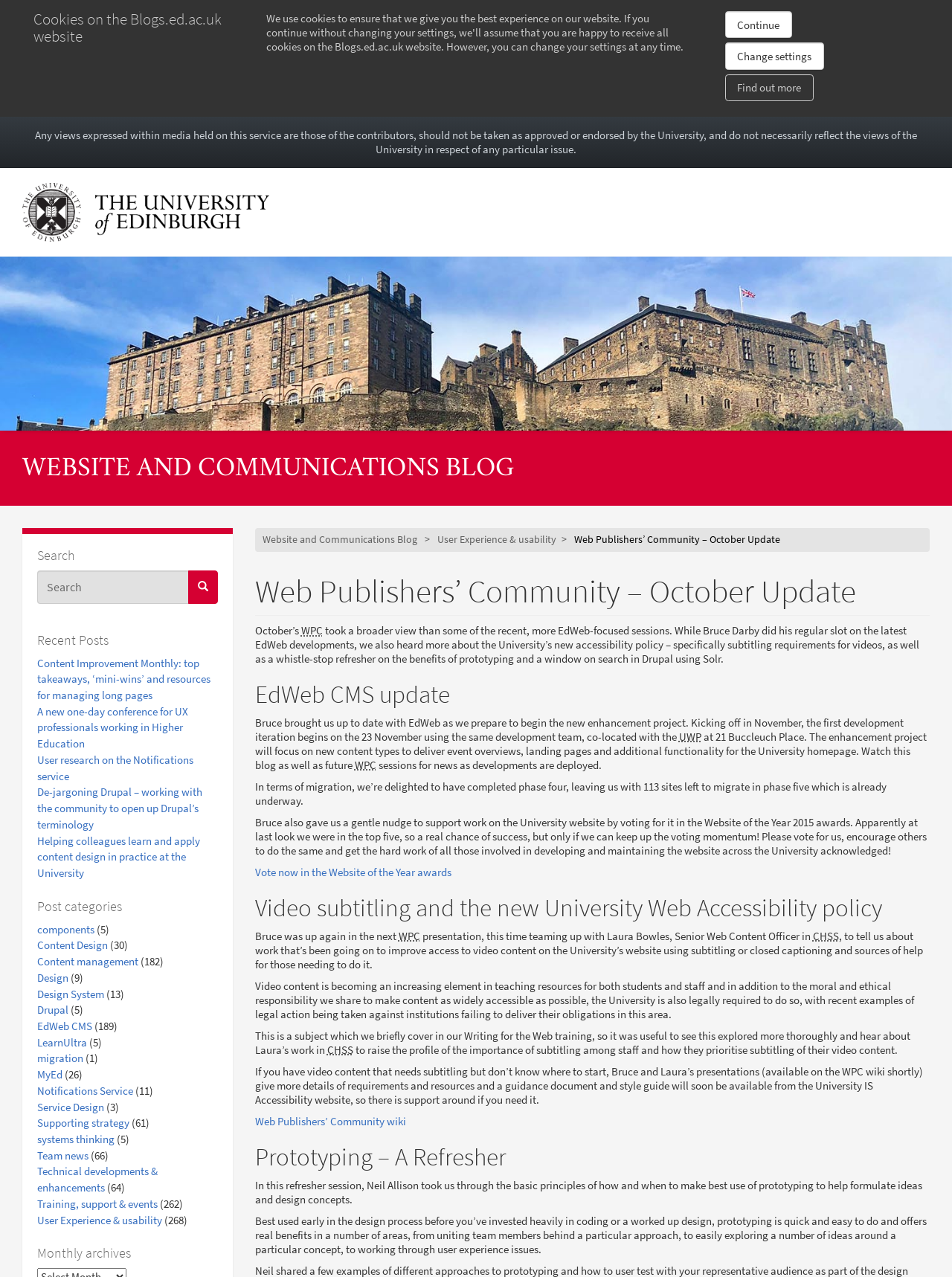Refer to the element description Change settings and identify the corresponding bounding box in the screenshot. Format the coordinates as (top-left x, top-left y, bottom-right x, bottom-right y) with values in the range of 0 to 1.

[0.762, 0.033, 0.865, 0.055]